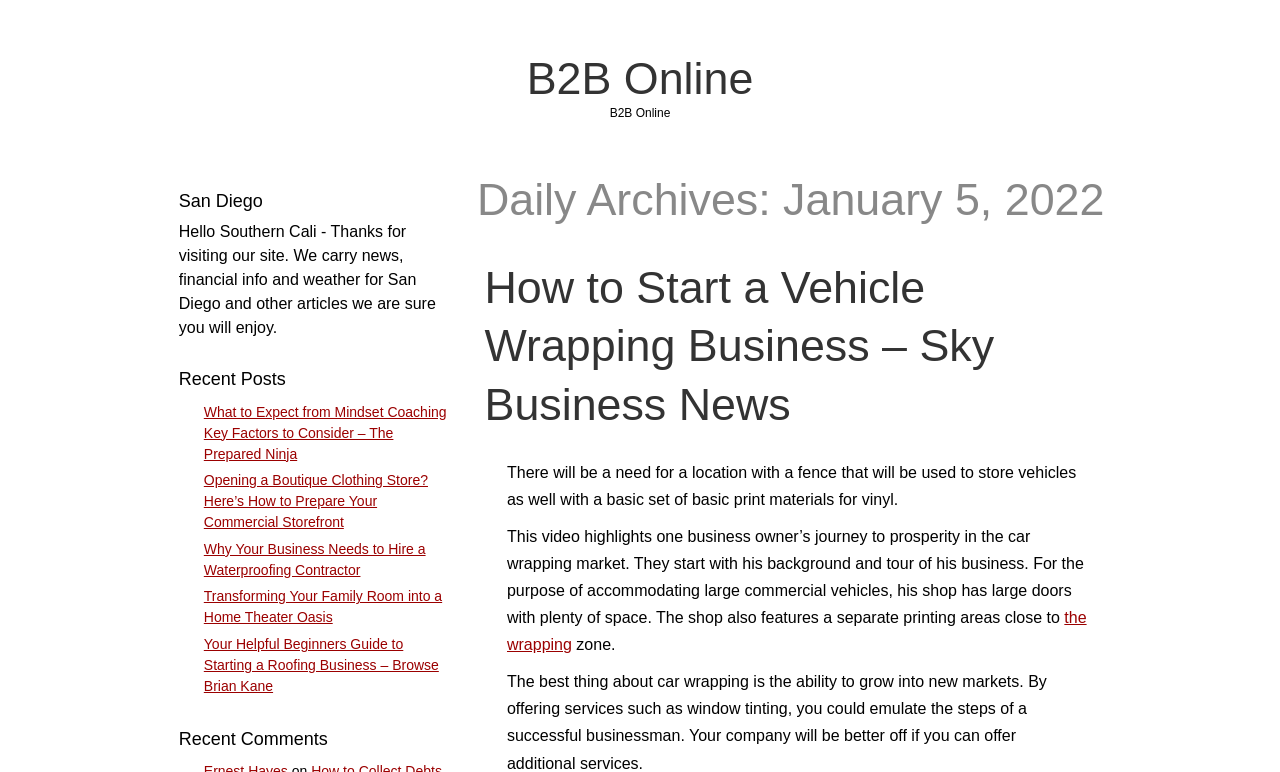Respond to the following question using a concise word or phrase: 
What additional service is suggested for car wrapping businesses?

Window tinting